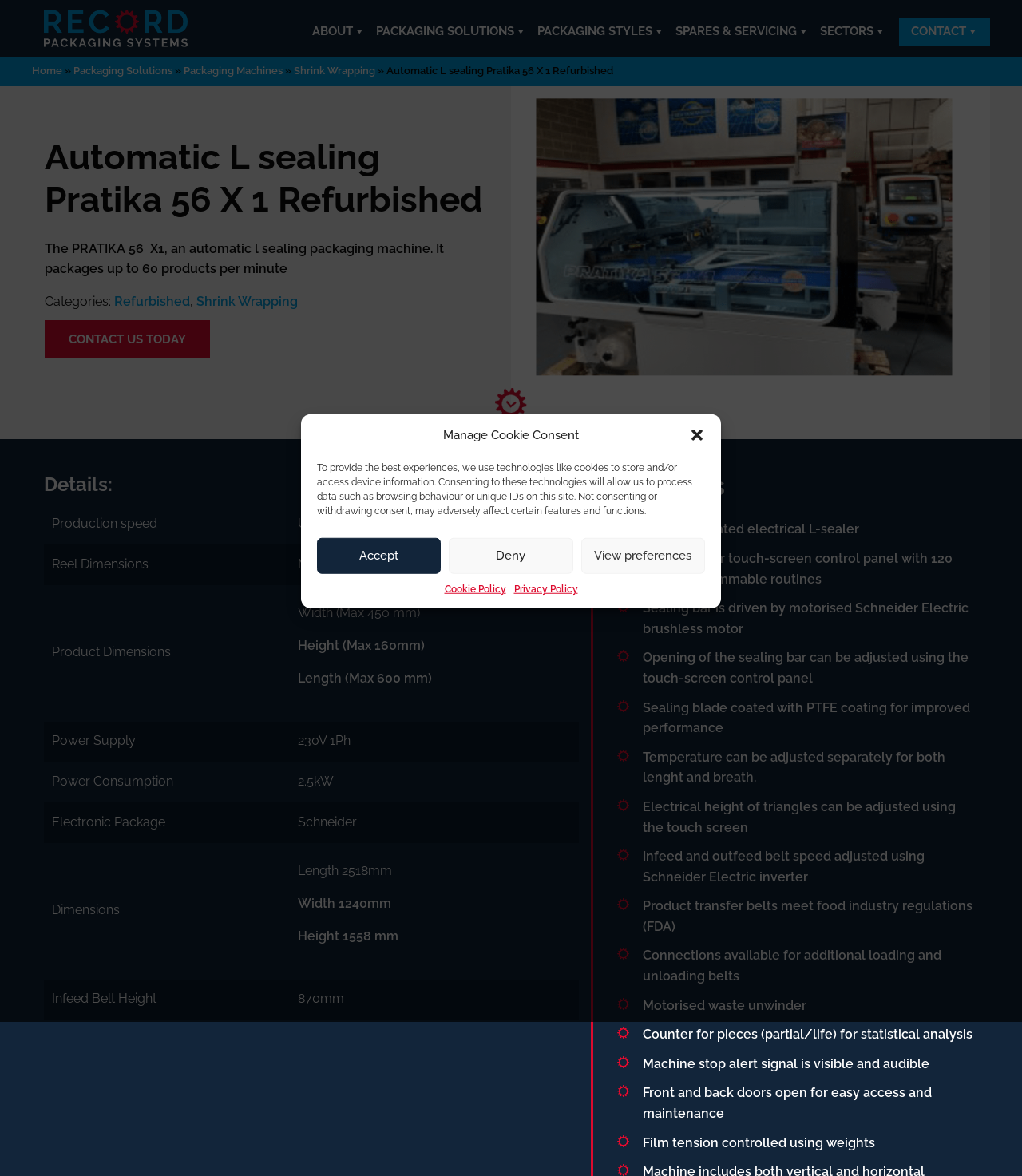Give a succinct answer to this question in a single word or phrase: 
What is the material of the sealing blade coating?

PTFE